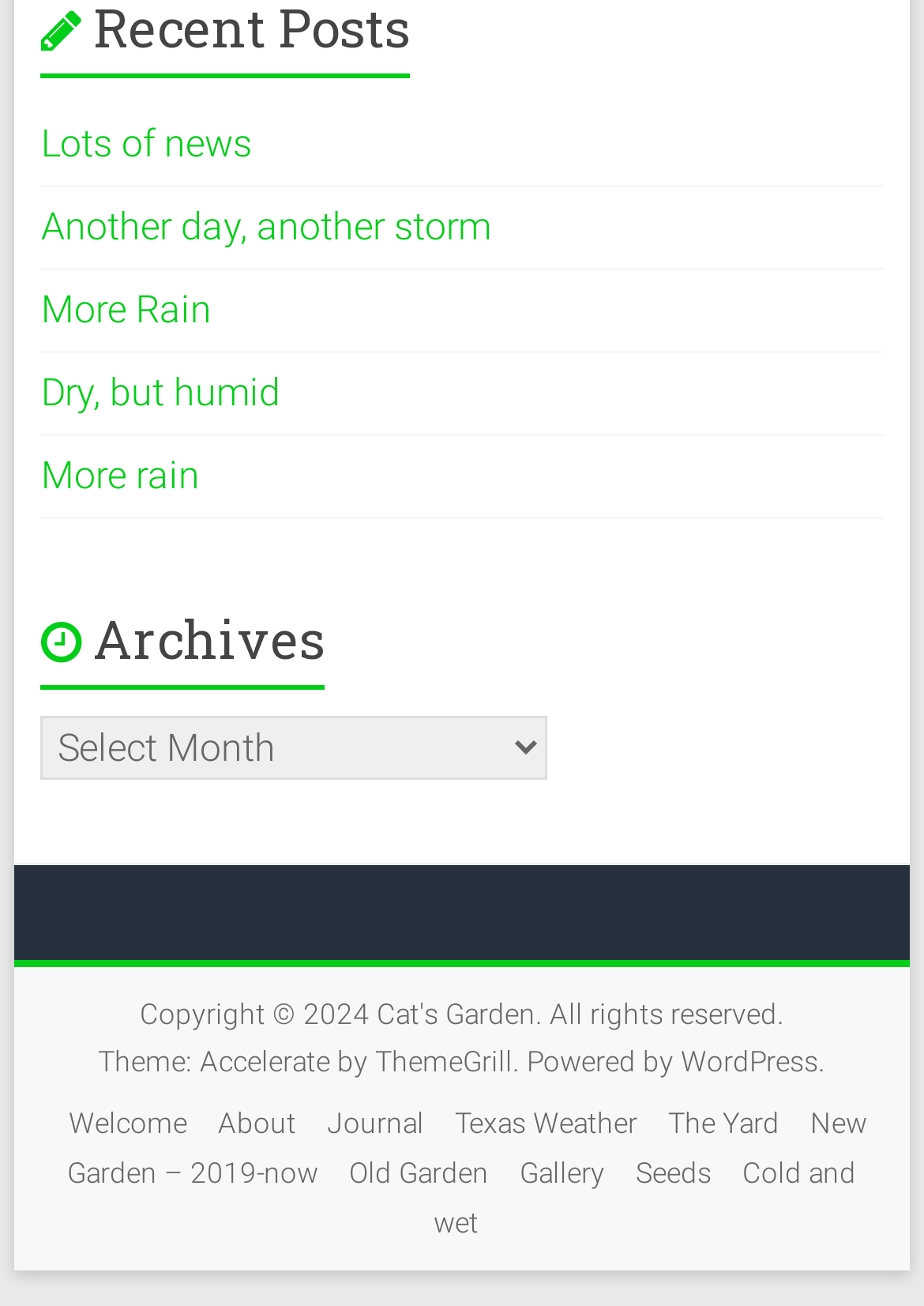Provide the bounding box coordinates of the HTML element described by the text: "WordPress". The coordinates should be in the format [left, top, right, bottom] with values between 0 and 1.

[0.737, 0.801, 0.886, 0.826]